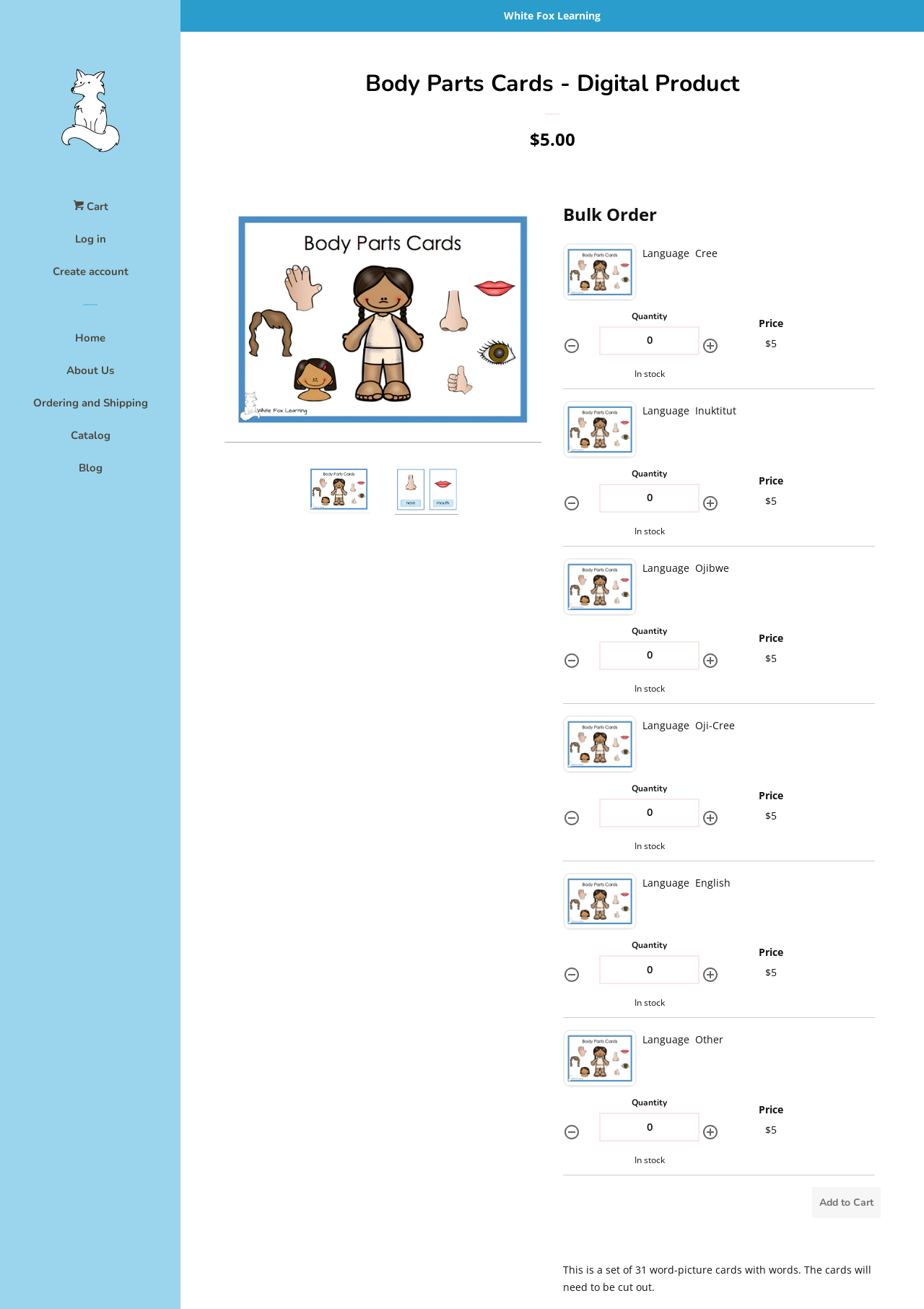Explain the webpage in detail, including its primary components.

This webpage is a product page for "Body Parts Cards - Digital Product" on the White Fox Learning website. At the top, there is a navigation menu with links to "Home", "About Us", "Ordering and Shipping", "Catalog", and "Blog". Below the navigation menu, there is a horizontal separator line.

The product title "Body Parts Cards - Digital Product" is displayed prominently, accompanied by an image of the product. Below the product title, there is a regular price of $5.00.

The main content of the page is a list of language options, each with a corresponding image, language name, quantity selector, and price. There are 8 language options: Cree, Inuktitut, Ojibwe, Oji-Cree, English, and Other. Each language option has a quantity selector, which is a spin button that allows users to select a quantity between 0 and an unspecified maximum value. The price for each language option is $5.

To the right of the language options, there is a call-to-action button "Add to Cart", which is currently disabled.

At the top-right corner of the page, there are links to "Cart", "Log in", and "Create account". There is also a "Close" link at the top-right corner.